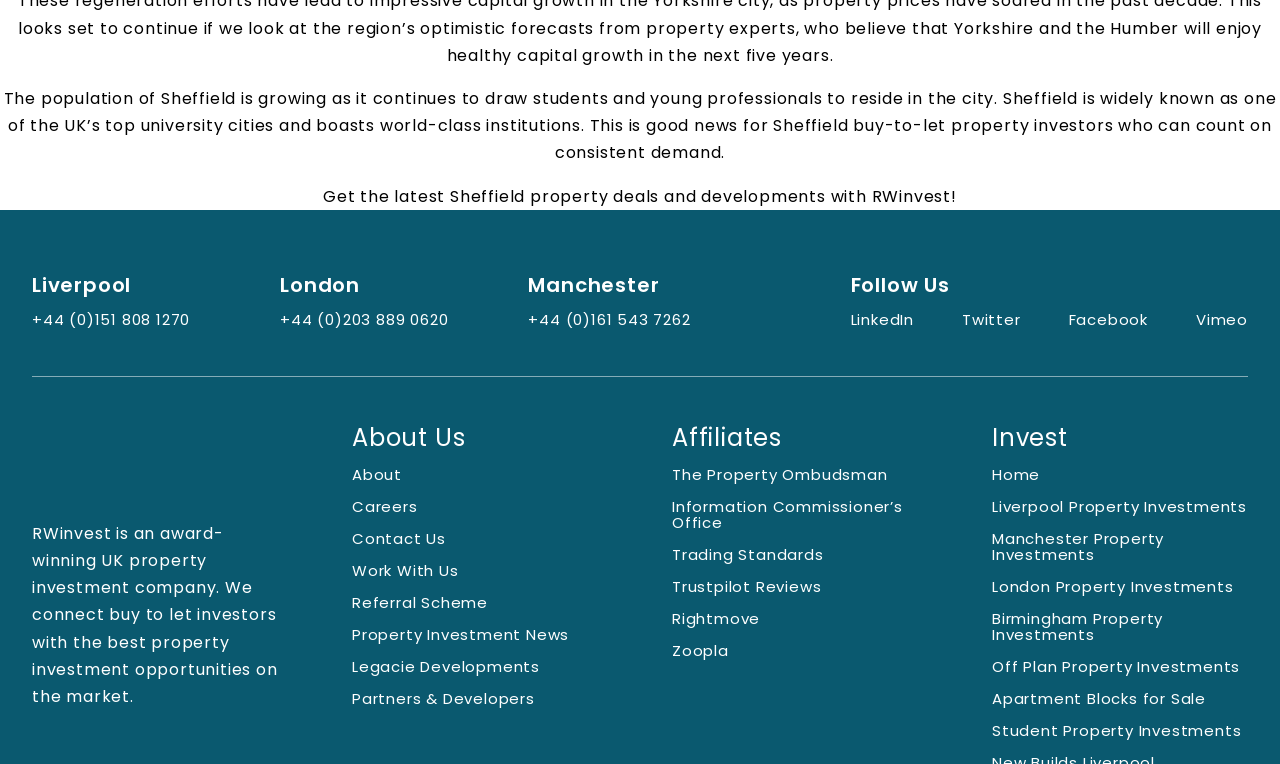Please identify the bounding box coordinates of the element I should click to complete this instruction: 'Call the office in Liverpool'. The coordinates should be given as four float numbers between 0 and 1, like this: [left, top, right, bottom].

[0.025, 0.404, 0.149, 0.432]